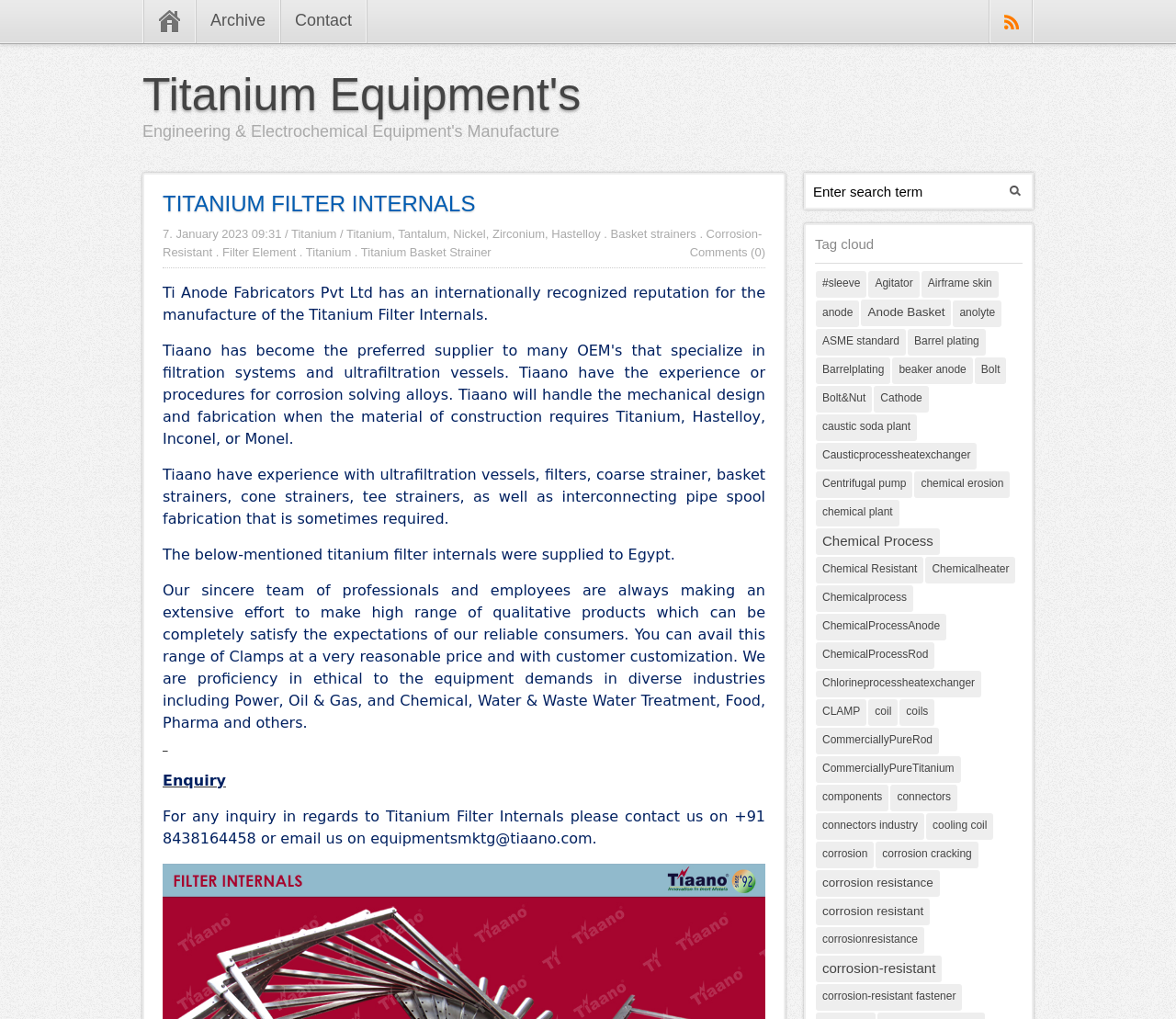Please determine the bounding box coordinates of the clickable area required to carry out the following instruction: "Read about 'TITANIUM FILTER INTERNALS'". The coordinates must be four float numbers between 0 and 1, represented as [left, top, right, bottom].

[0.138, 0.184, 0.651, 0.216]